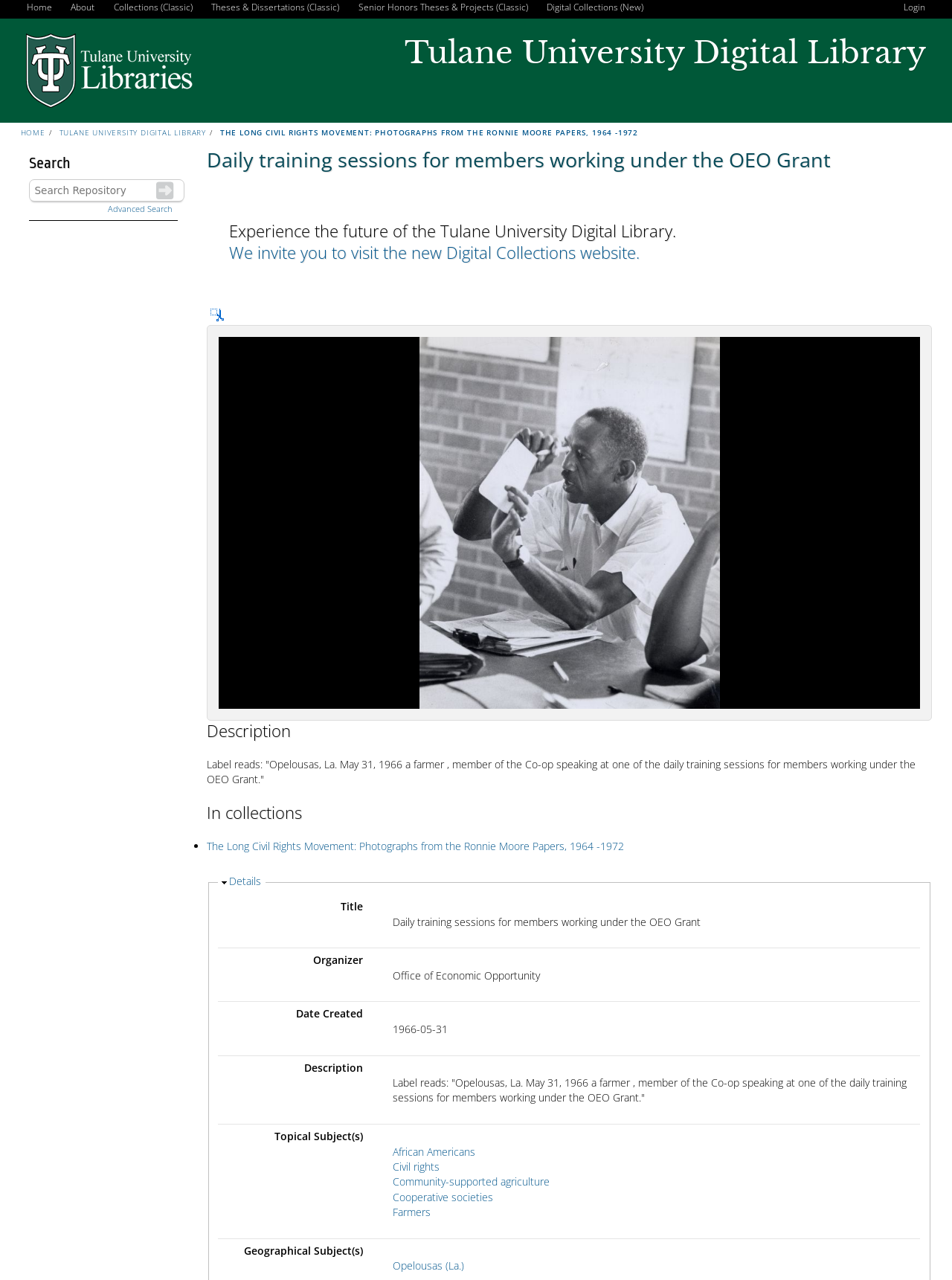Locate the bounding box coordinates of the element that should be clicked to execute the following instruction: "Click on the 'Home' link".

[0.027, 0.0, 0.056, 0.012]